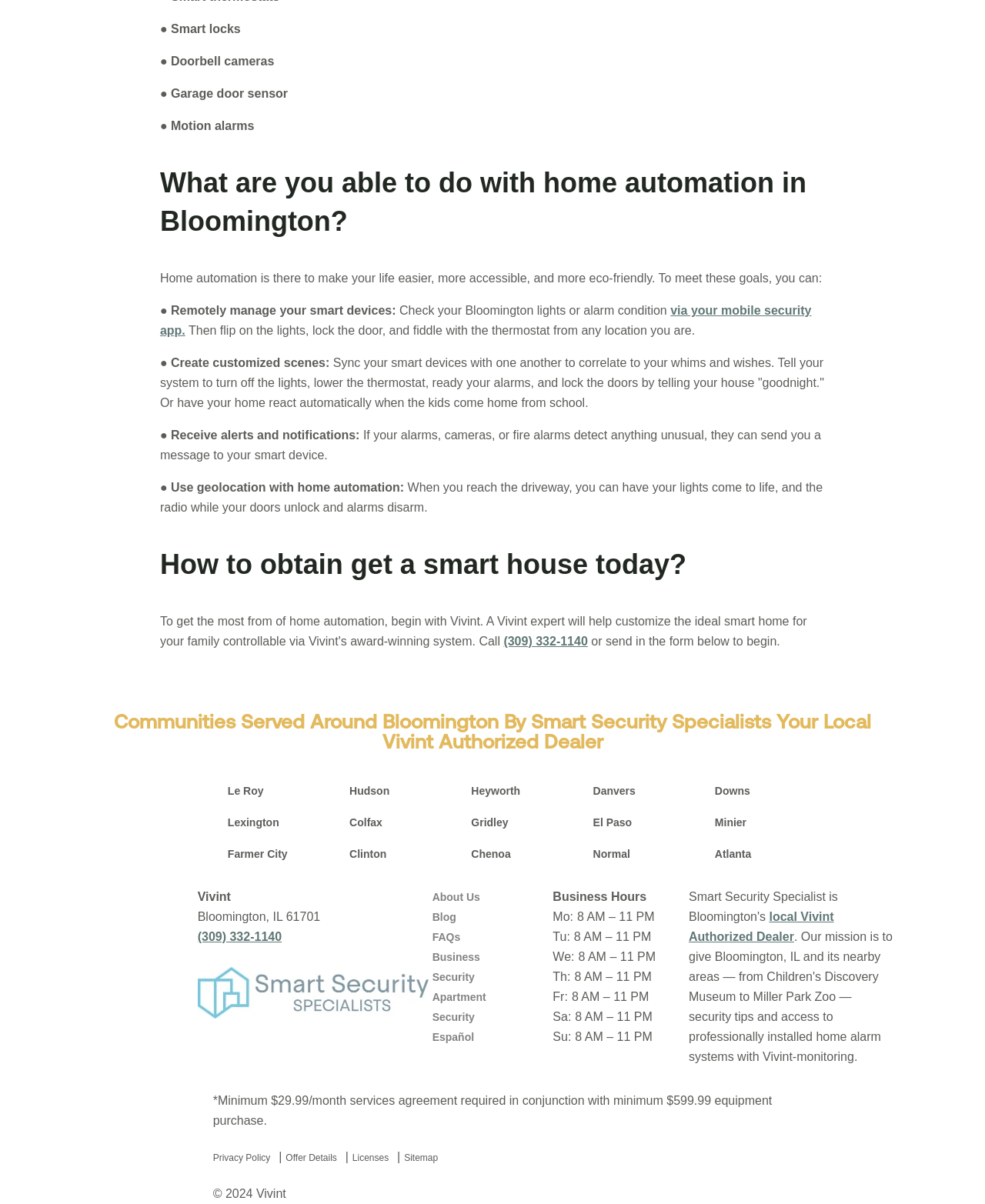Please find and report the bounding box coordinates of the element to click in order to perform the following action: "Click the 'Le Roy' link". The coordinates should be expressed as four float numbers between 0 and 1, in the format [left, top, right, bottom].

[0.231, 0.652, 0.268, 0.662]